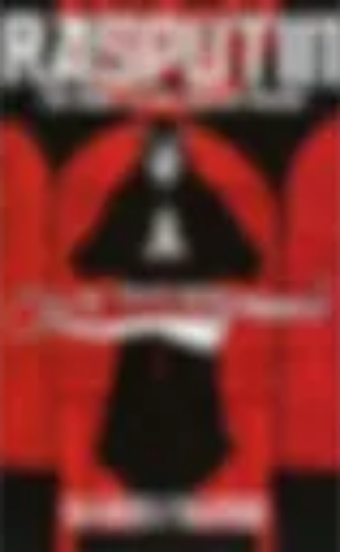What genre does the graphic novel blend?
Examine the webpage screenshot and provide an in-depth answer to the question.

The caption states that the tagline promises readers a captivating blend of historical fiction and fantasy, which suggests that the graphic novel combines these two genres to tell its story.